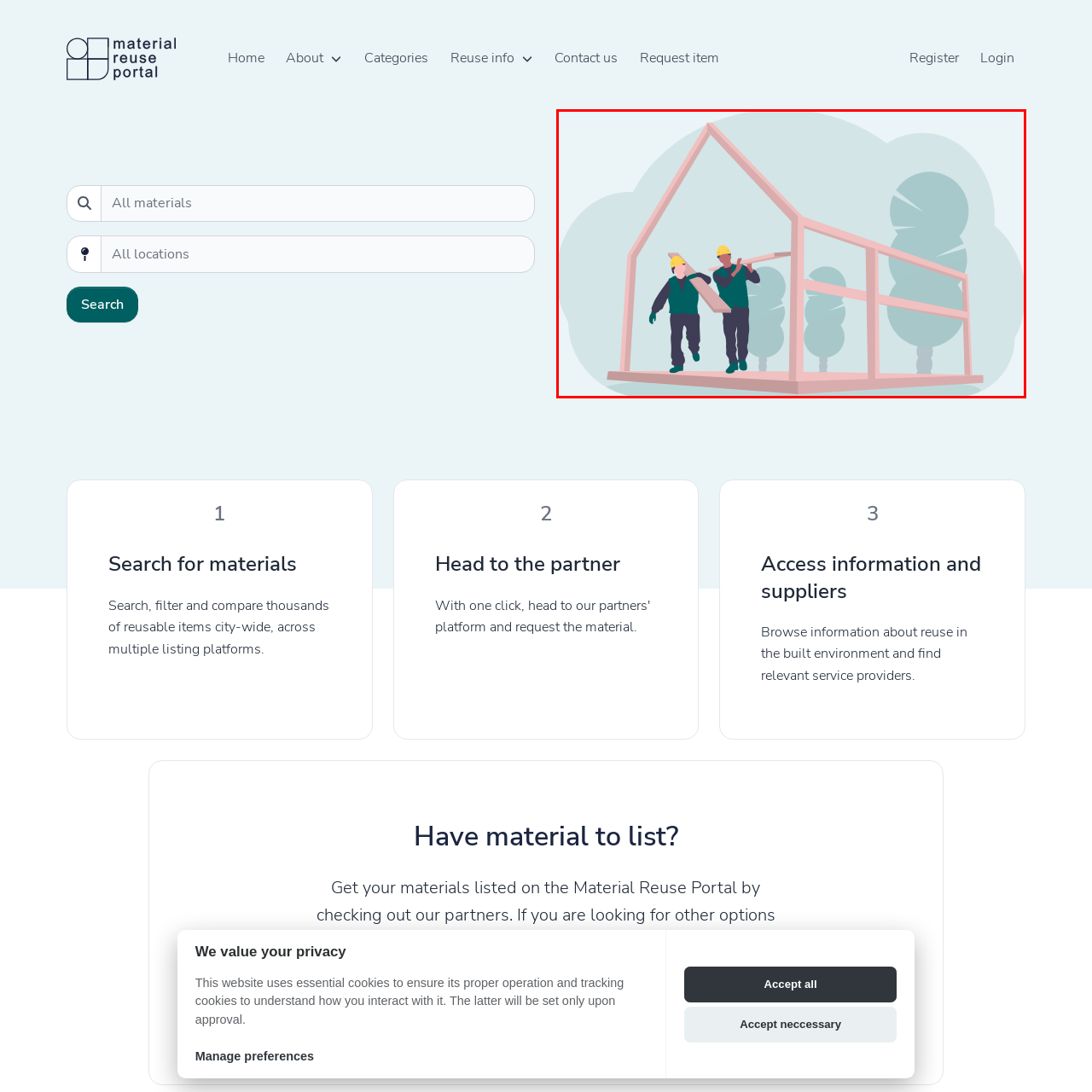Look at the image inside the red boundary and respond to the question with a single word or phrase: What is the workers' task in the image?

Moving a wooden plank